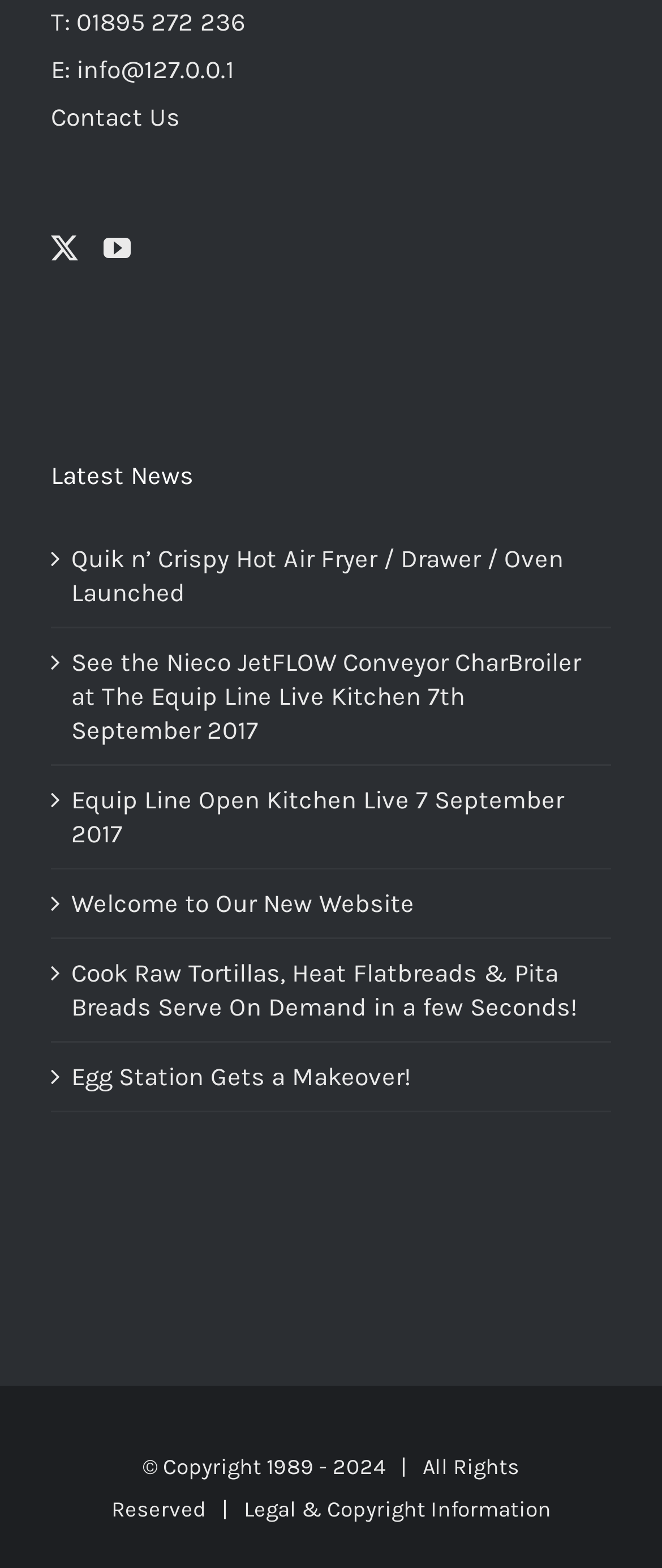Please identify the bounding box coordinates of the clickable area that will fulfill the following instruction: "Open the 'Quik n’ Crispy Hot Air Fryer / Drawer / Oven Launched' article". The coordinates should be in the format of four float numbers between 0 and 1, i.e., [left, top, right, bottom].

[0.108, 0.346, 0.897, 0.389]